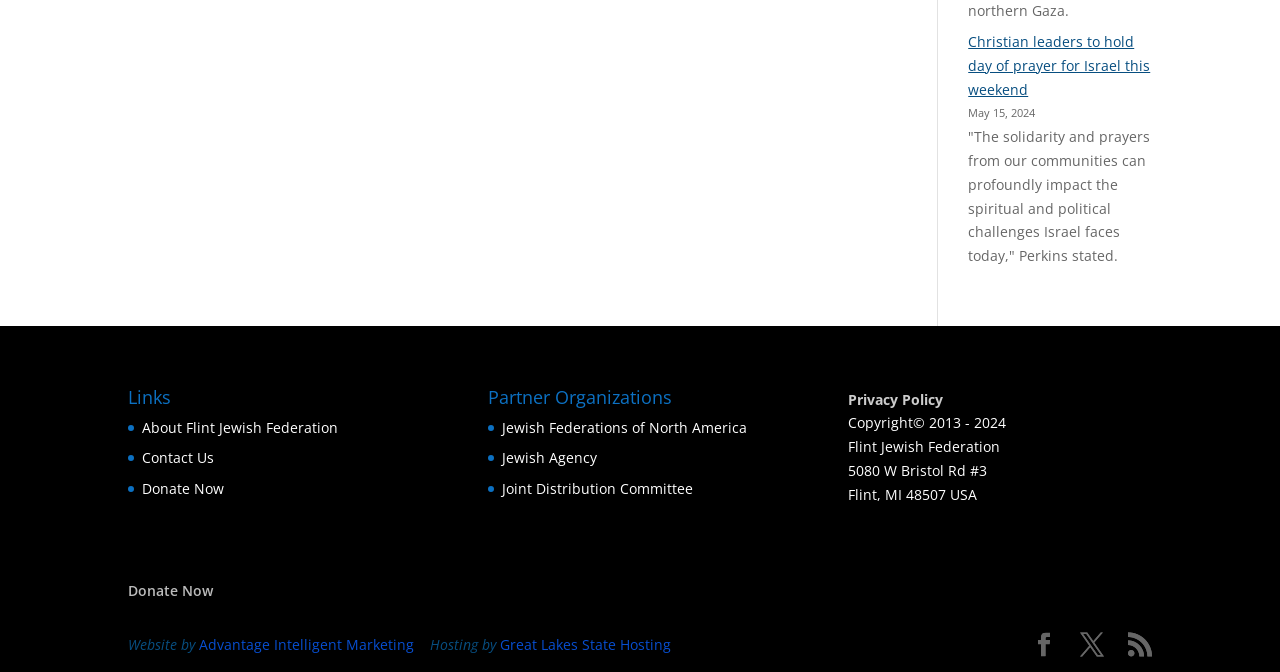Predict the bounding box of the UI element based on this description: "Jewish Federations of North America".

[0.392, 0.621, 0.584, 0.65]